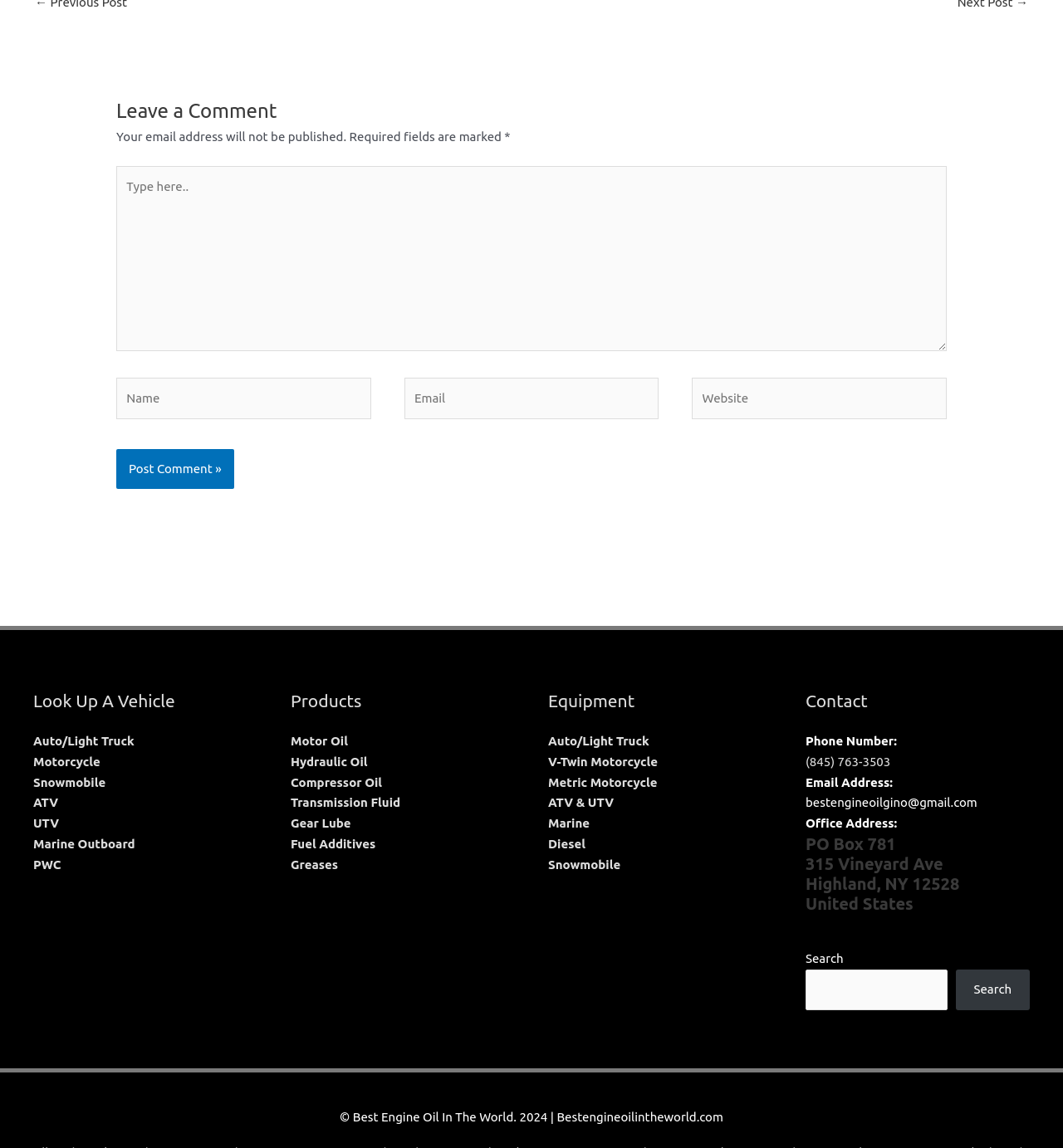Use a single word or phrase to answer the question:
What is the phone number listed on the website?

(845) 763-3503